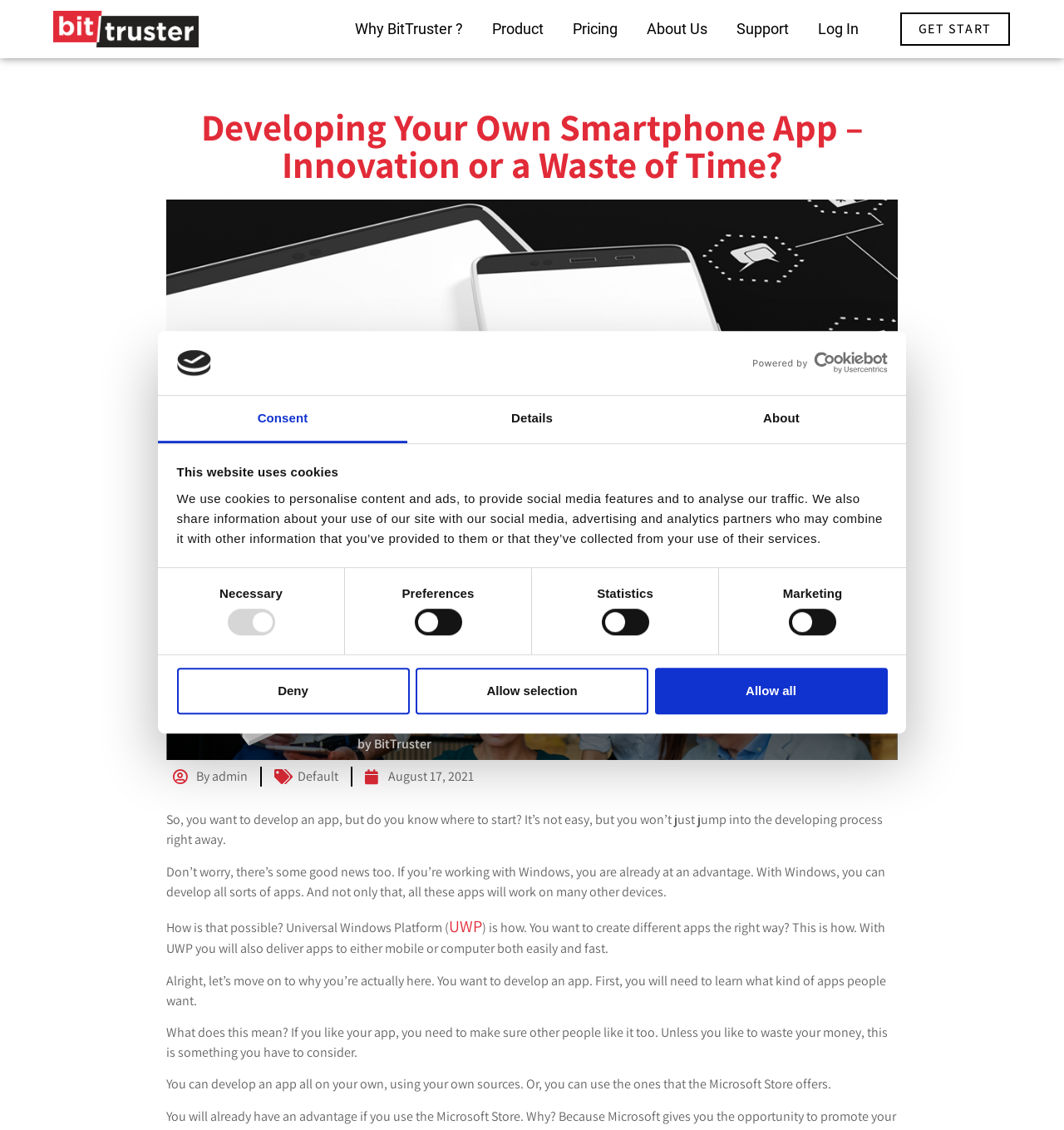Find the UI element described as: "Pricing" and predict its bounding box coordinates. Ensure the coordinates are four float numbers between 0 and 1, [left, top, right, bottom].

[0.53, 0.015, 0.588, 0.036]